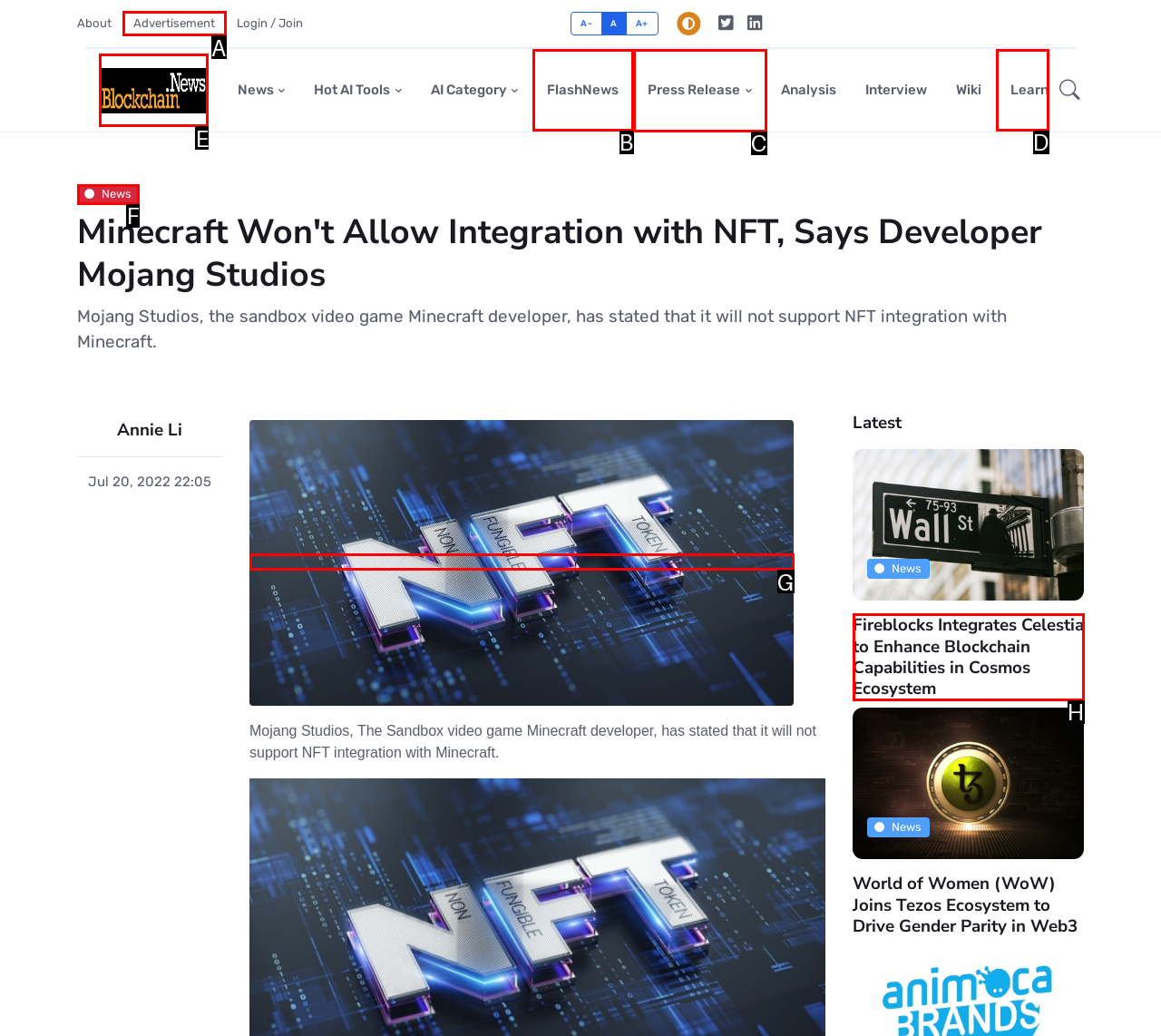Identify the HTML element that corresponds to the description: Advertisement Provide the letter of the matching option directly from the choices.

A